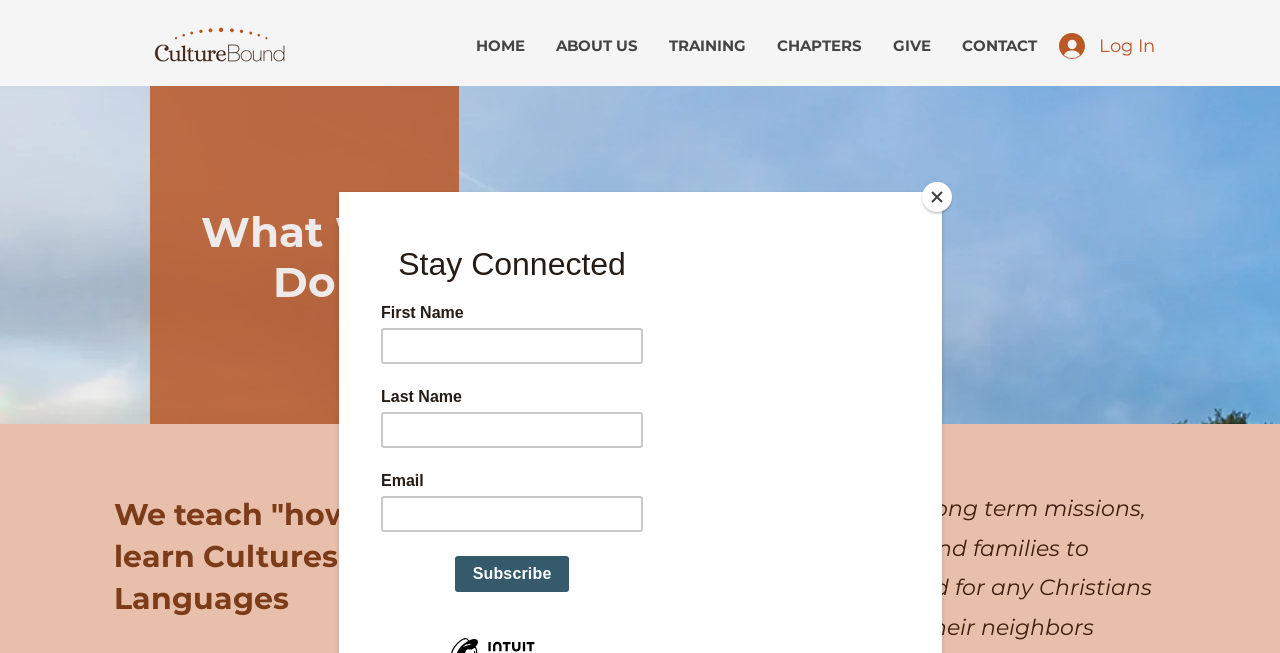Please answer the following question using a single word or phrase: 
What is the name of the logo on the top left?

CultureBound Logo